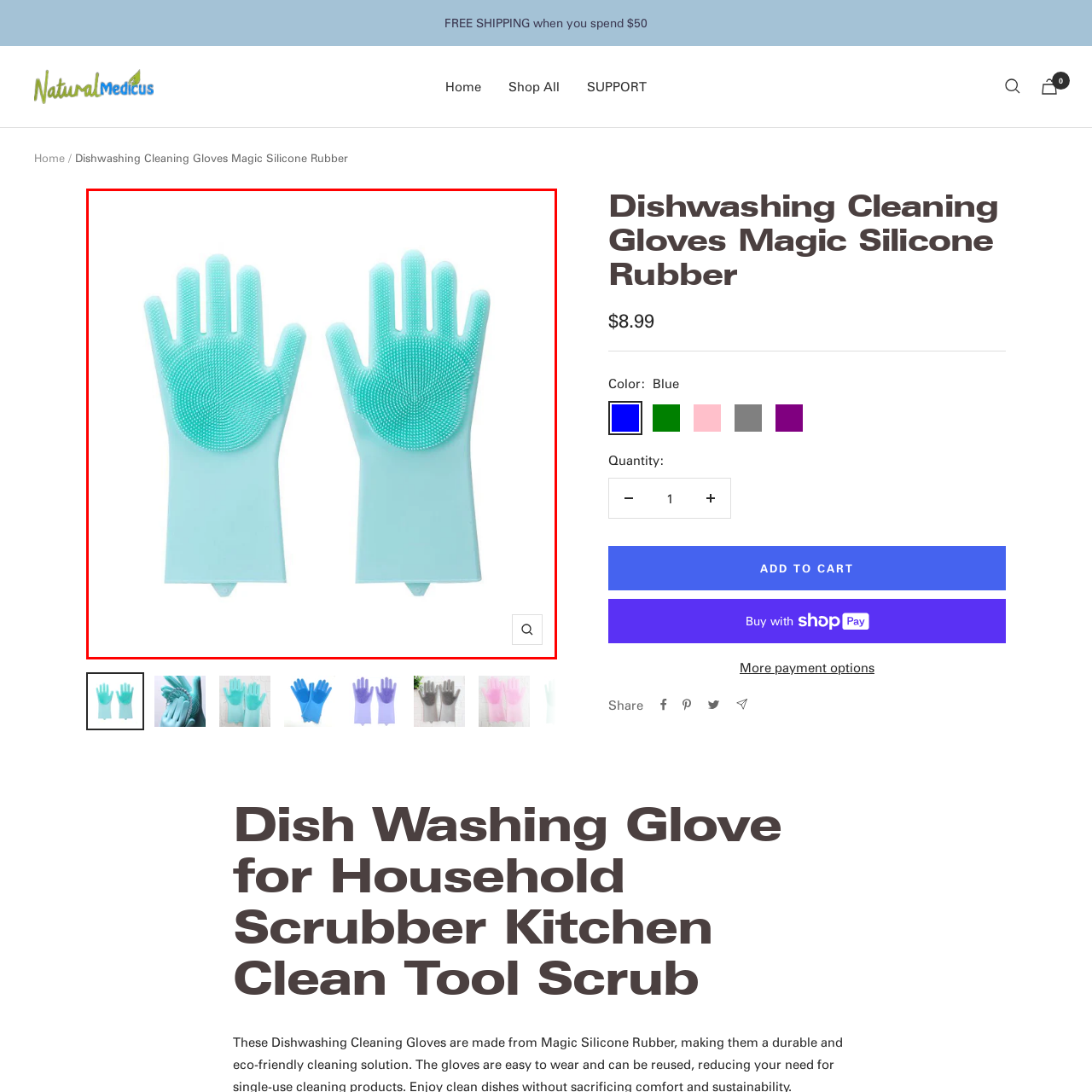What is the primary function of the raised dots on the gloves?
Pay attention to the image part enclosed by the red bounding box and answer the question using a single word or a short phrase.

enhance grip and scrubbing power